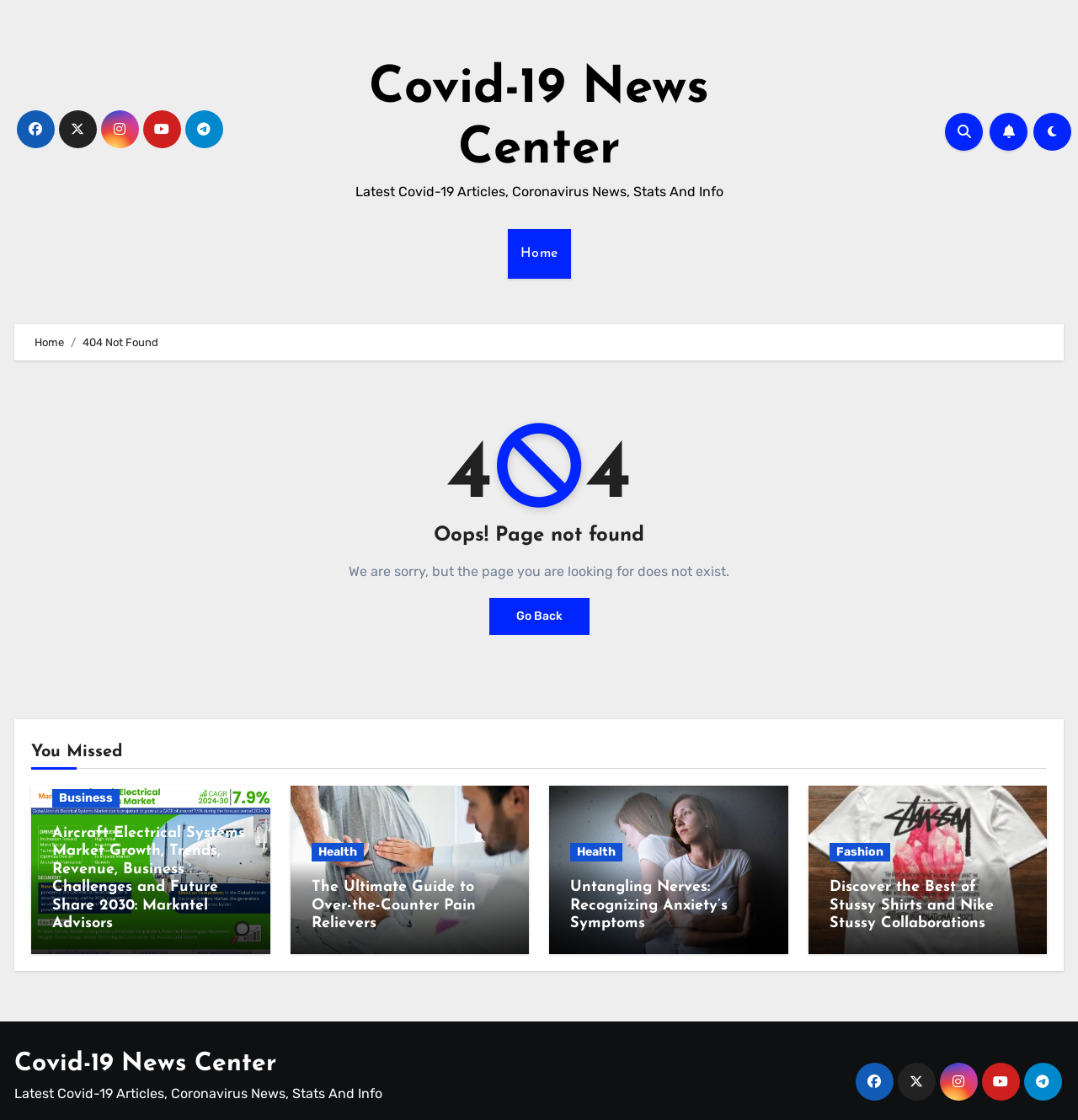Please answer the following question using a single word or phrase: 
What is the purpose of the 'Go Back' button?

To go back to previous page